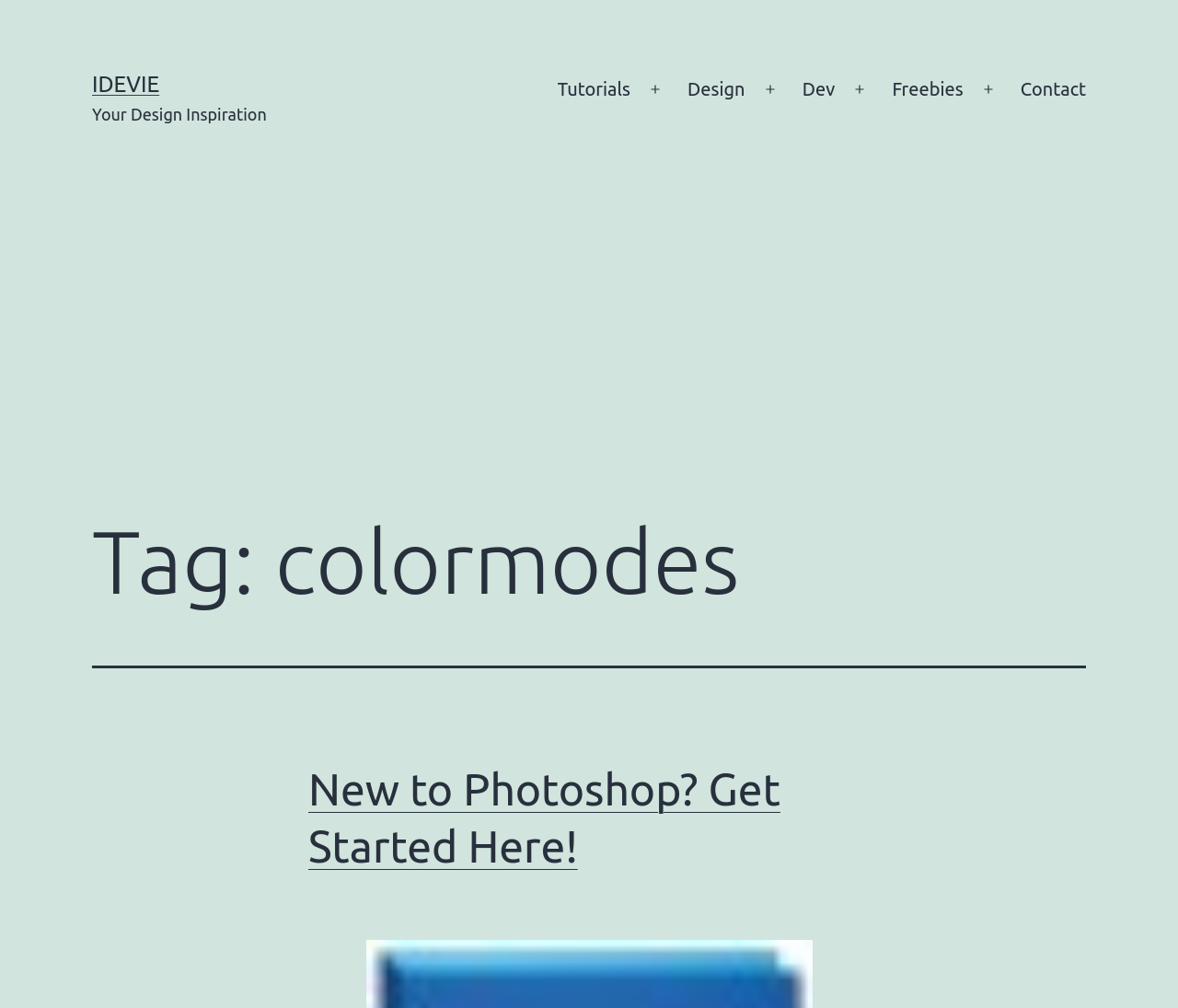Please identify the bounding box coordinates of the element that needs to be clicked to perform the following instruction: "click Design".

[0.573, 0.066, 0.643, 0.112]